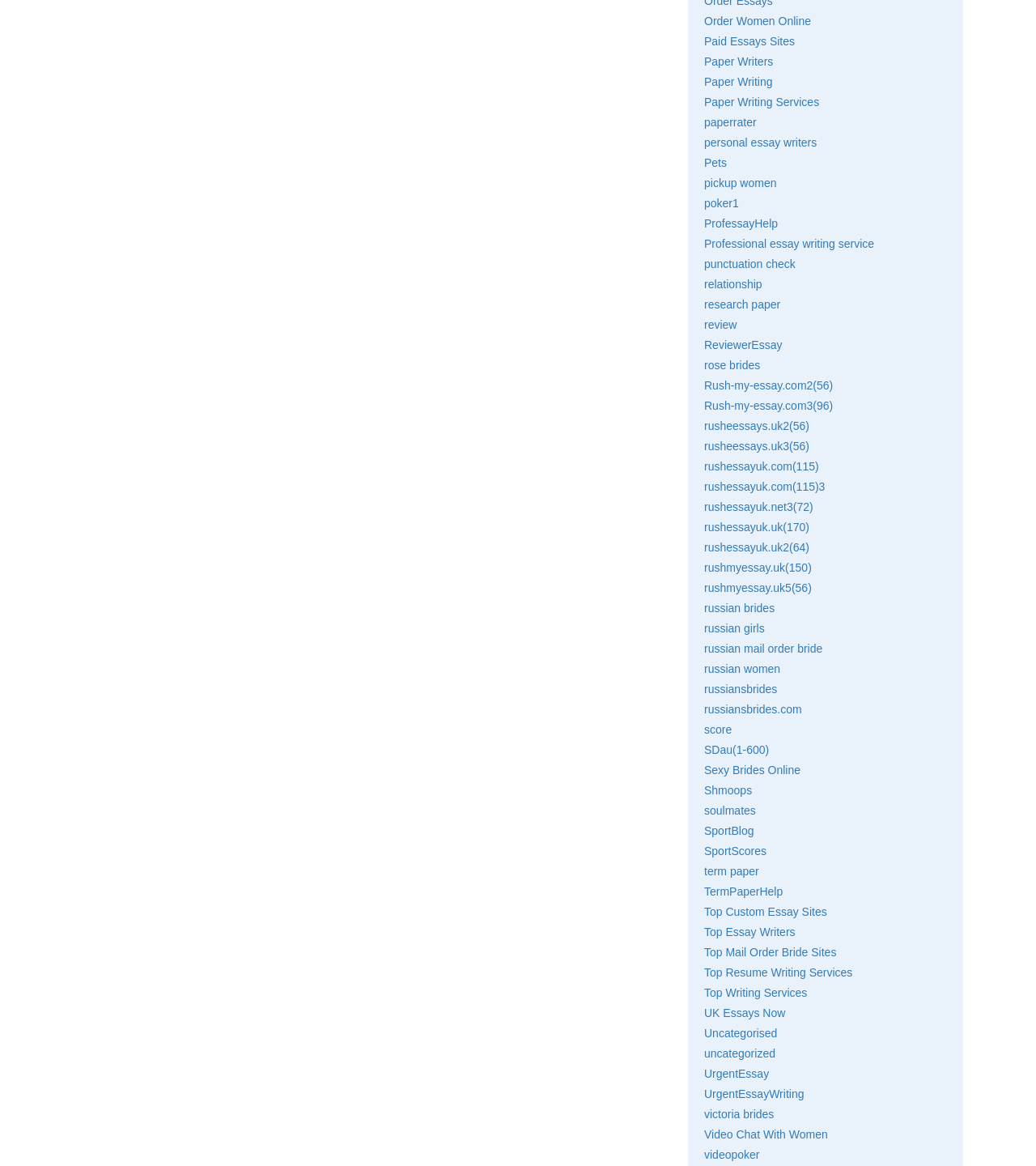Please locate the bounding box coordinates for the element that should be clicked to achieve the following instruction: "Click on 'Order Women Online'". Ensure the coordinates are given as four float numbers between 0 and 1, i.e., [left, top, right, bottom].

[0.68, 0.013, 0.783, 0.024]